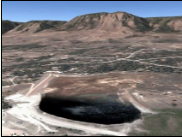Answer with a single word or phrase: 
What type of landscape is in the background?

Mountain range